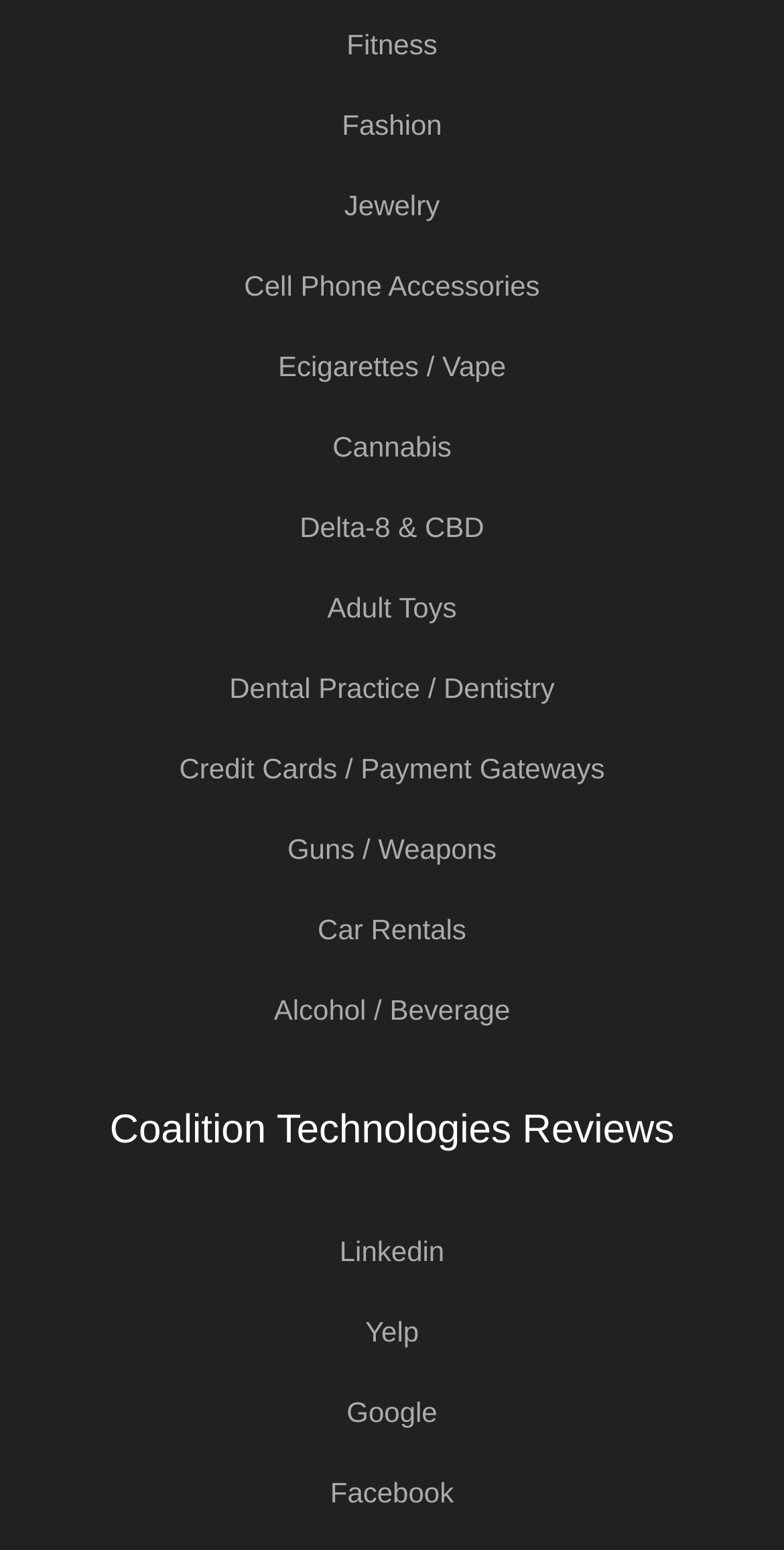Point out the bounding box coordinates of the section to click in order to follow this instruction: "Visit Jewelry page".

[0.439, 0.106, 0.561, 0.158]